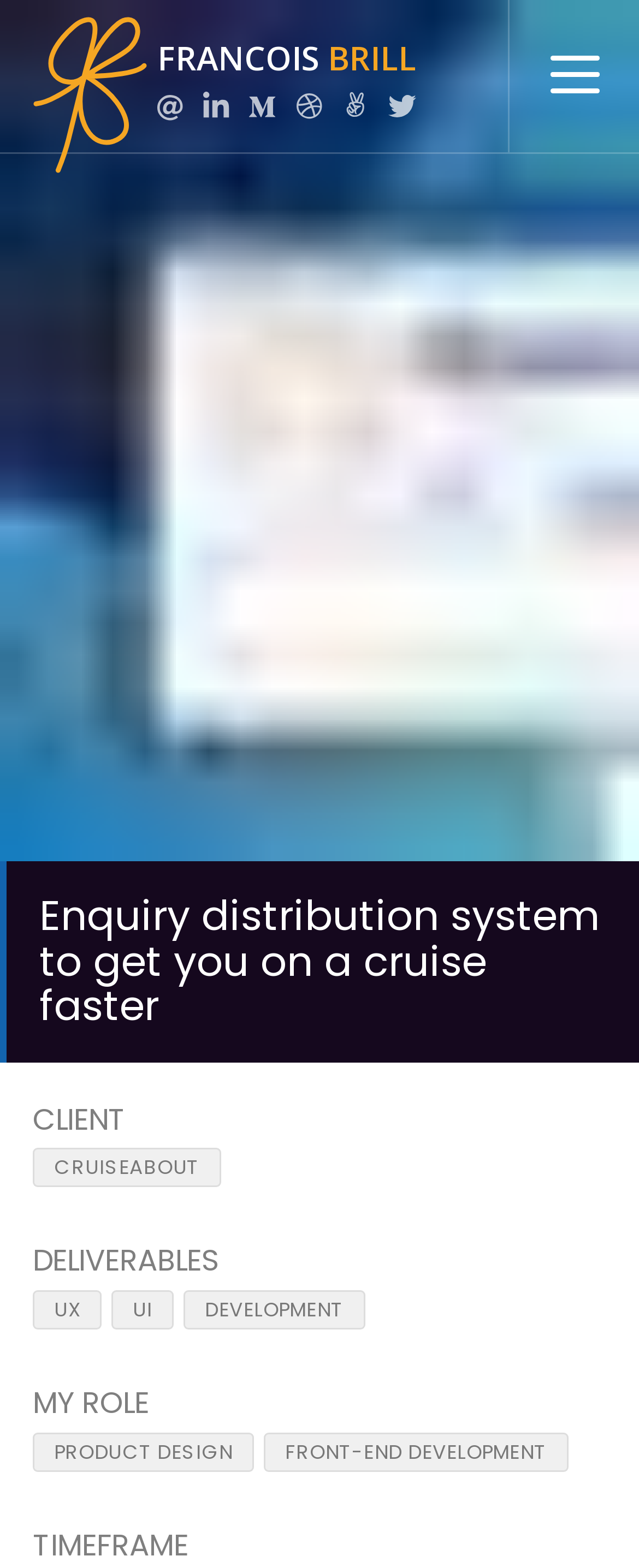Determine which piece of text is the heading of the webpage and provide it.

Enquiry distribution system to get you on a cruise faster